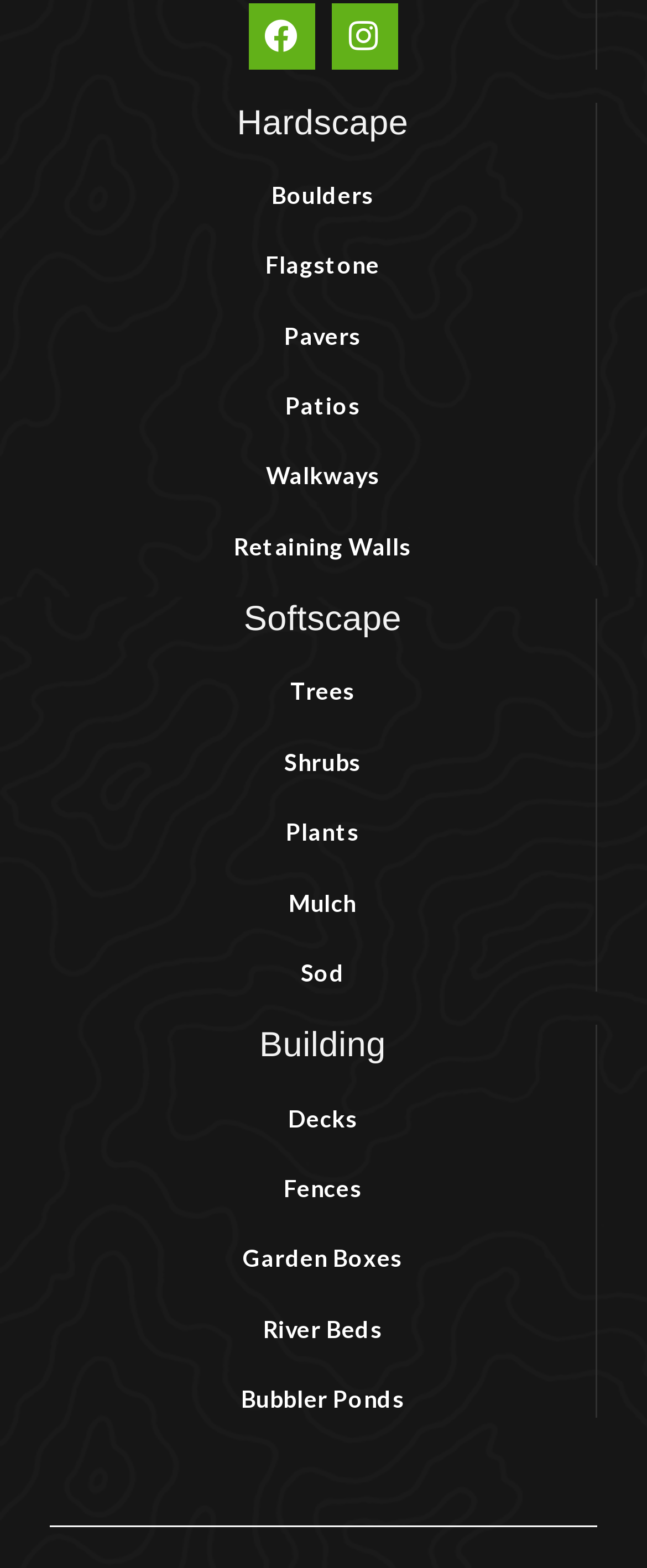Please locate the bounding box coordinates of the region I need to click to follow this instruction: "view Hardscape options".

[0.077, 0.065, 0.921, 0.092]